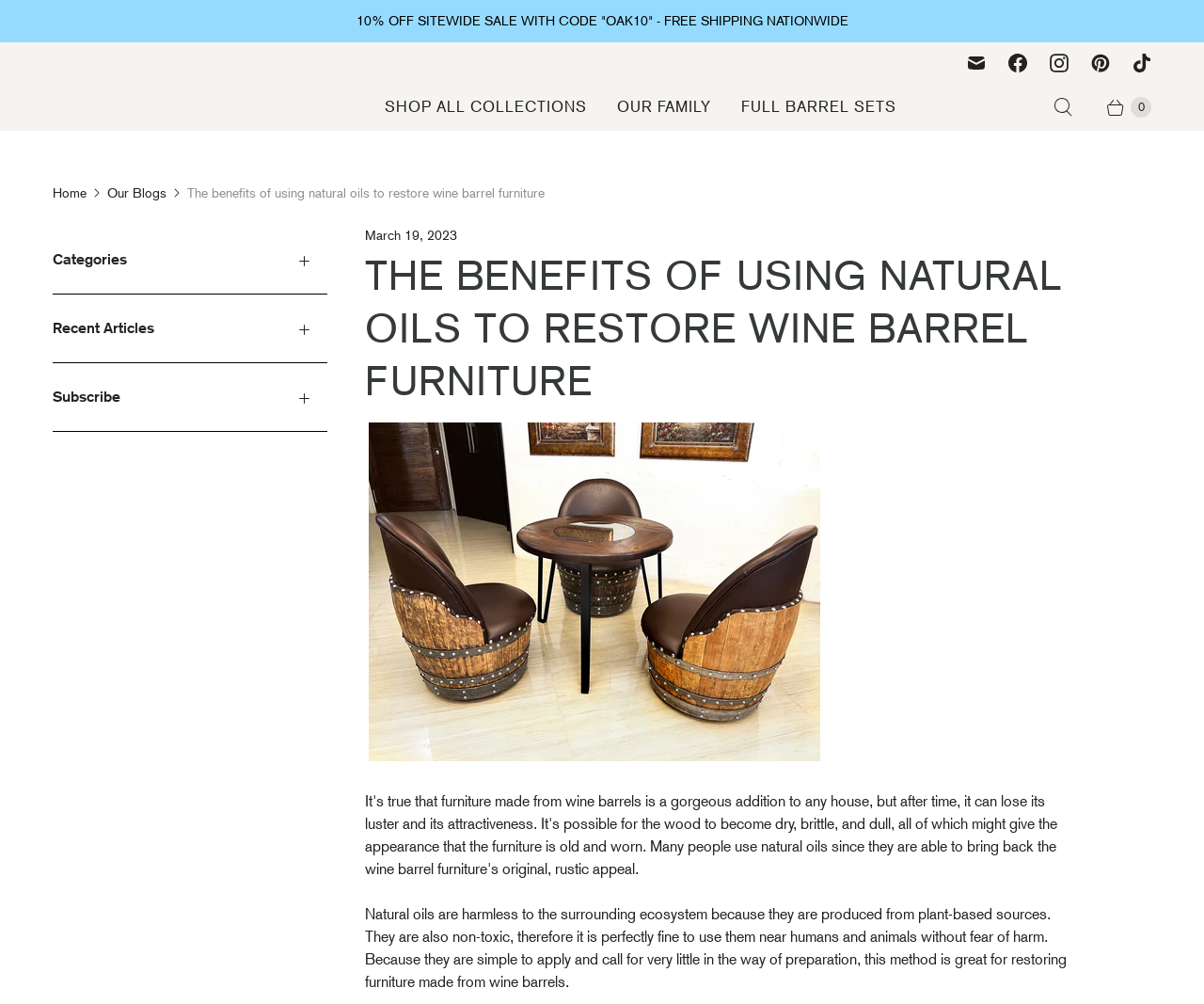Could you highlight the region that needs to be clicked to execute the instruction: "Go to the home page"?

[0.044, 0.183, 0.072, 0.202]